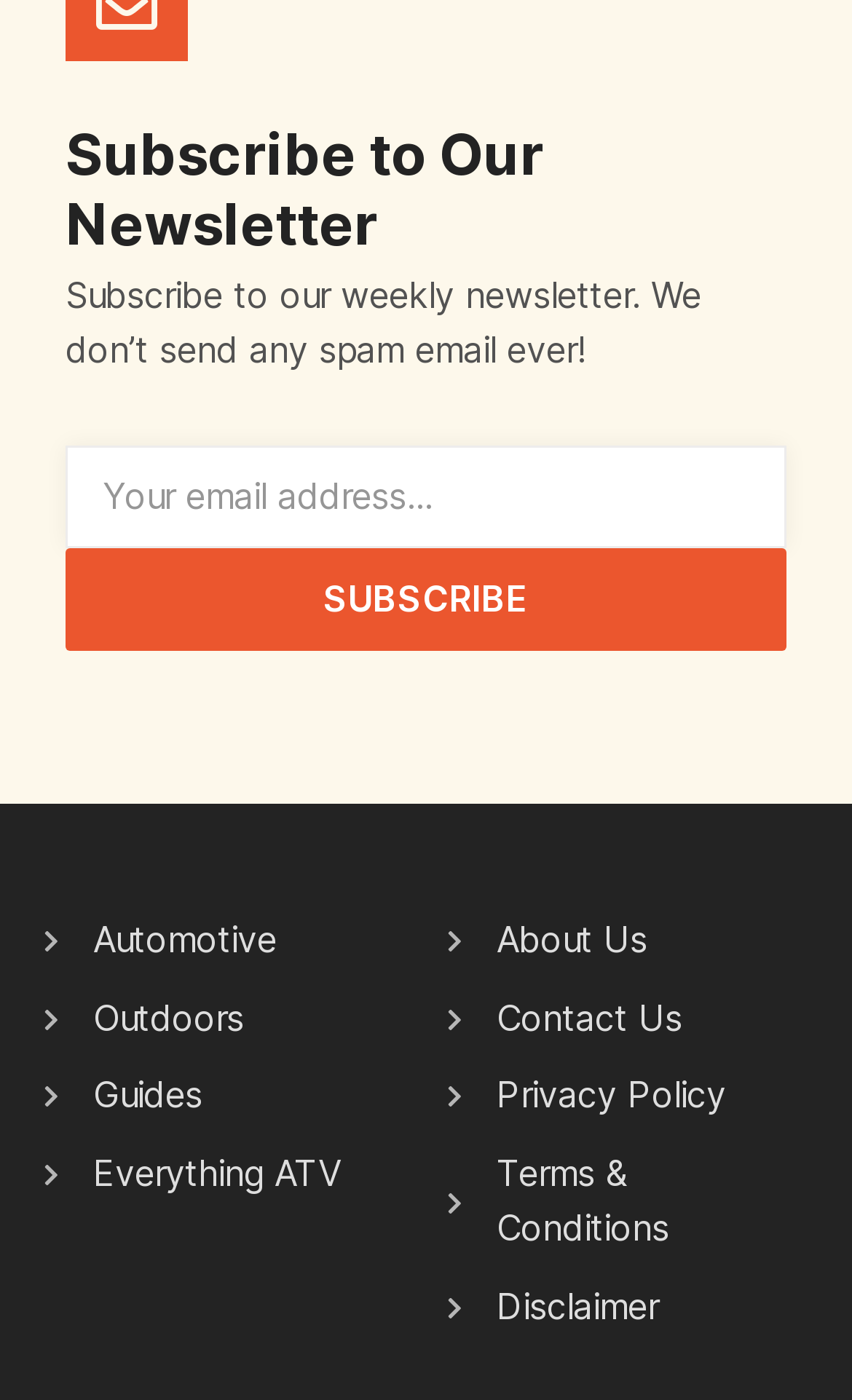What is the button below the textbox for?
Please craft a detailed and exhaustive response to the question.

The button is labeled 'SUBSCRIBE' and is located below the textbox, suggesting that it is used to submit the email address entered in the textbox to subscribe to a newsletter.